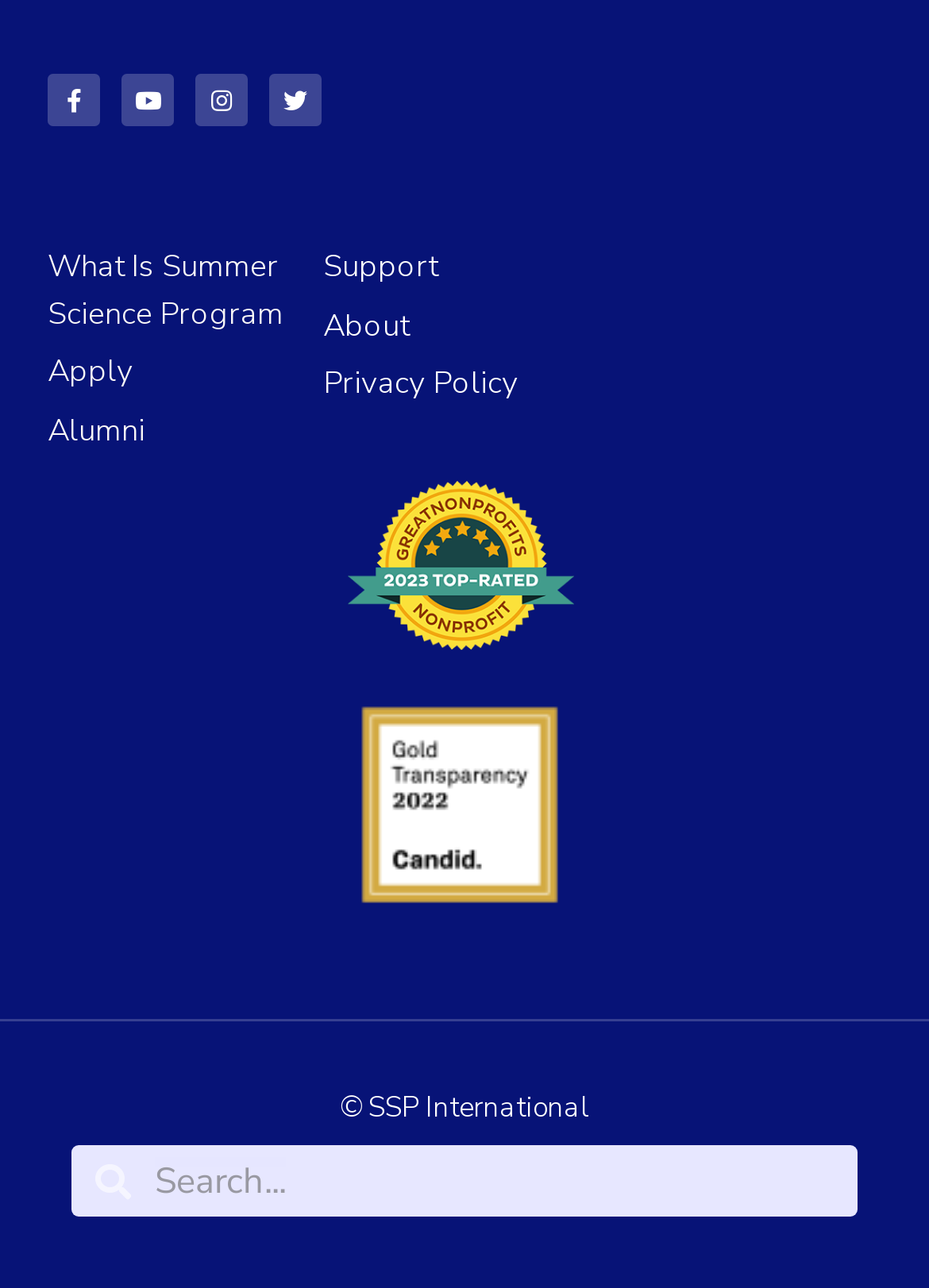Using the provided description: "Youtube", find the bounding box coordinates of the corresponding UI element. The output should be four float numbers between 0 and 1, in the format [left, top, right, bottom].

[0.131, 0.058, 0.187, 0.099]